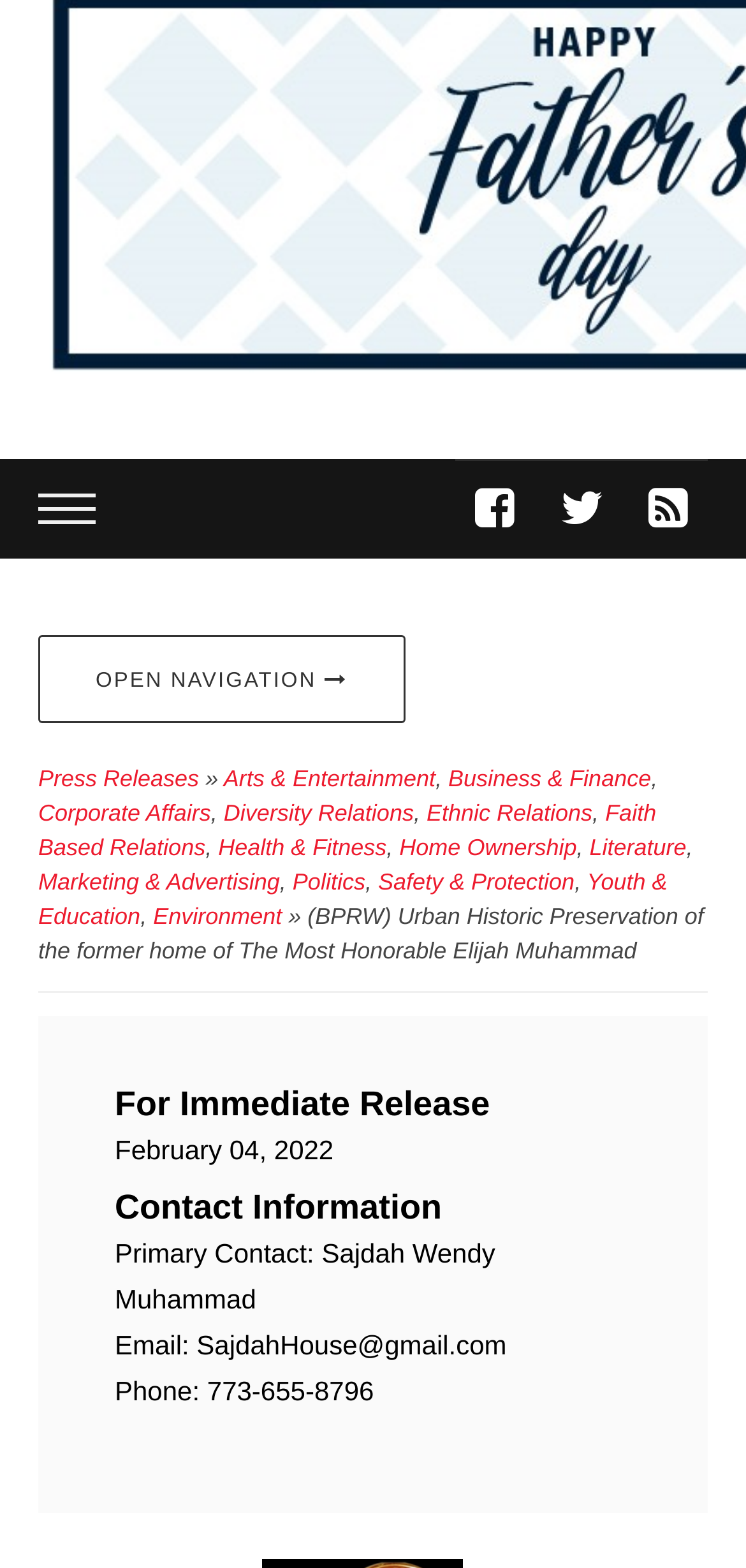Please predict the bounding box coordinates (top-left x, top-left y, bottom-right x, bottom-right y) for the UI element in the screenshot that fits the description: Diversity Relations

[0.3, 0.51, 0.555, 0.527]